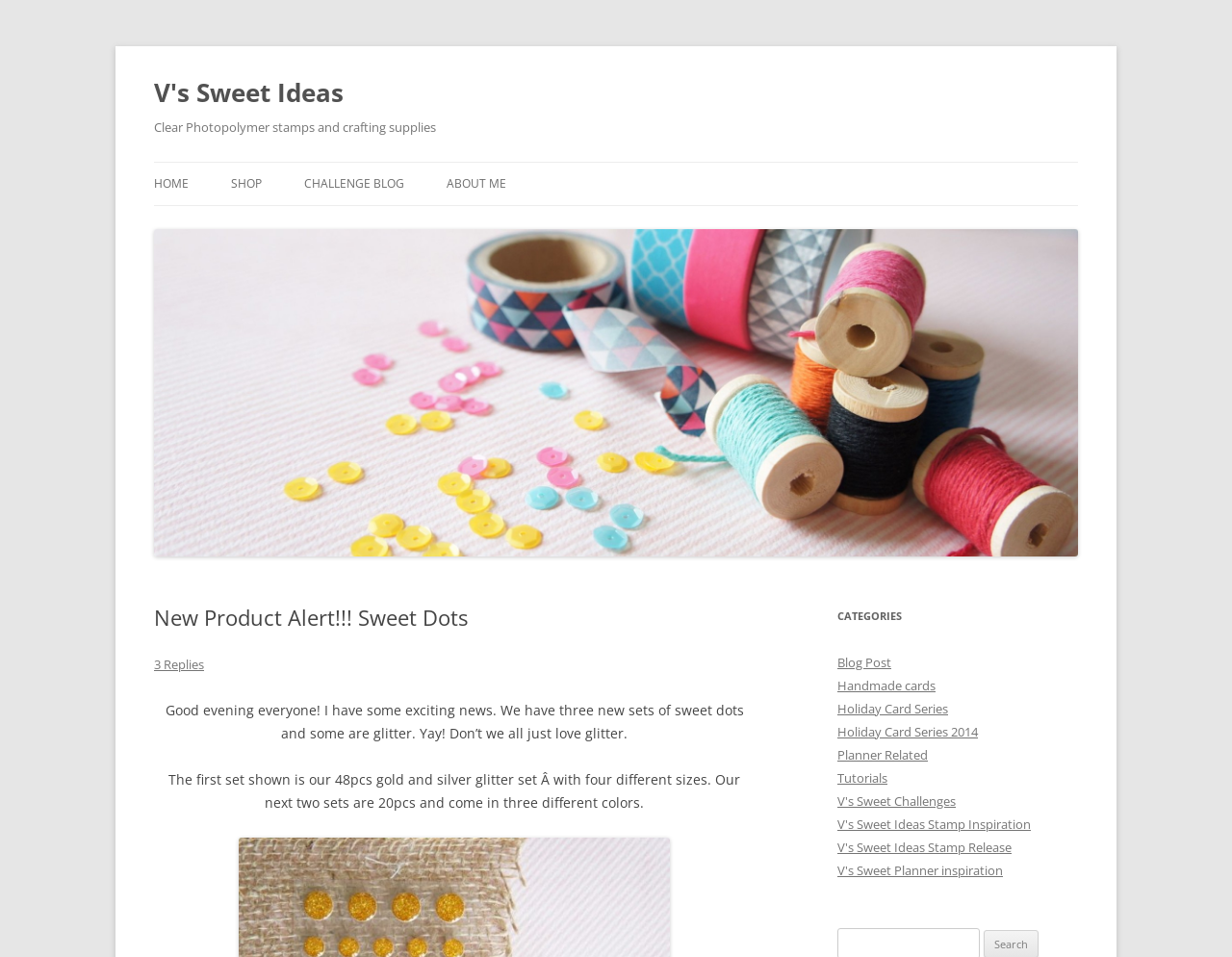Provide a single word or phrase to answer the given question: 
What is the main topic of the current blog post?

New sweet dots products